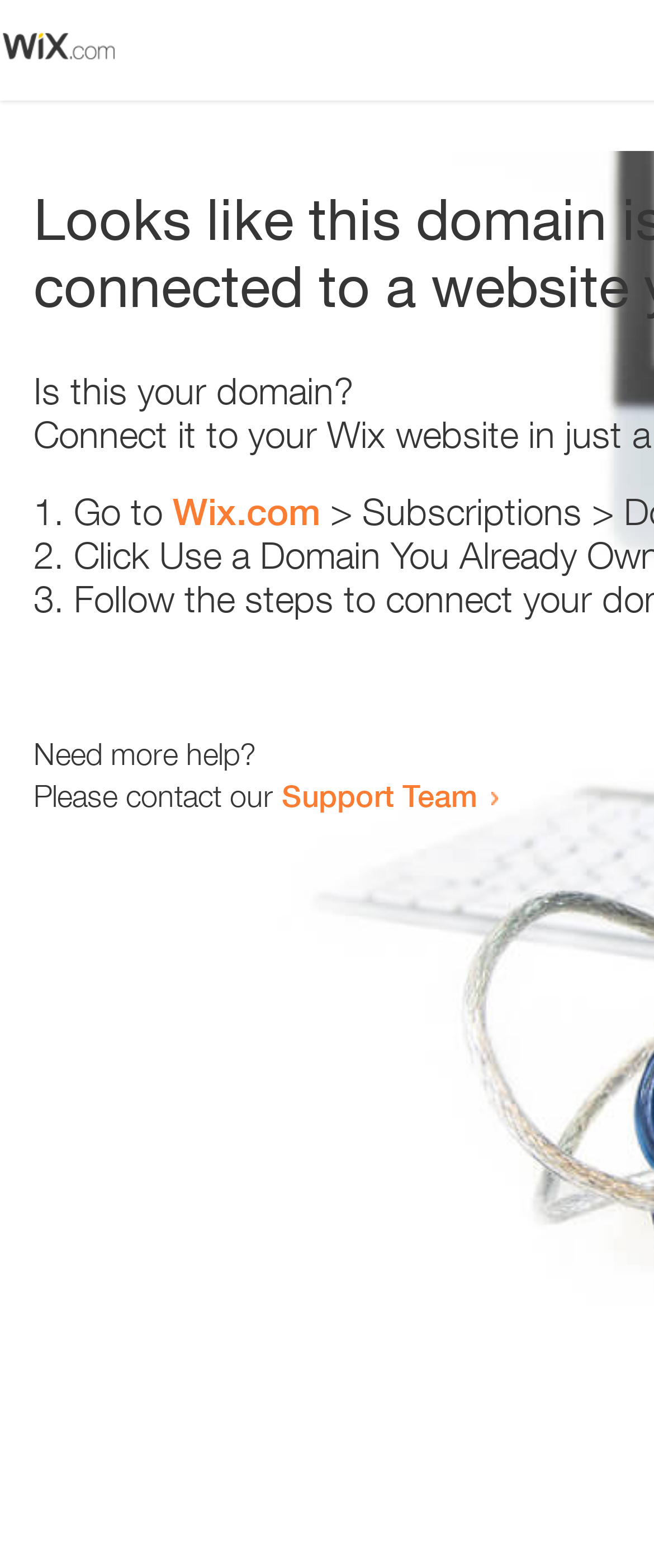Is the webpage providing troubleshooting steps?
Examine the image and provide an in-depth answer to the question.

The webpage's content, including the list markers and links, suggests that it is providing troubleshooting steps or guidance to help the user resolve the domain issue.